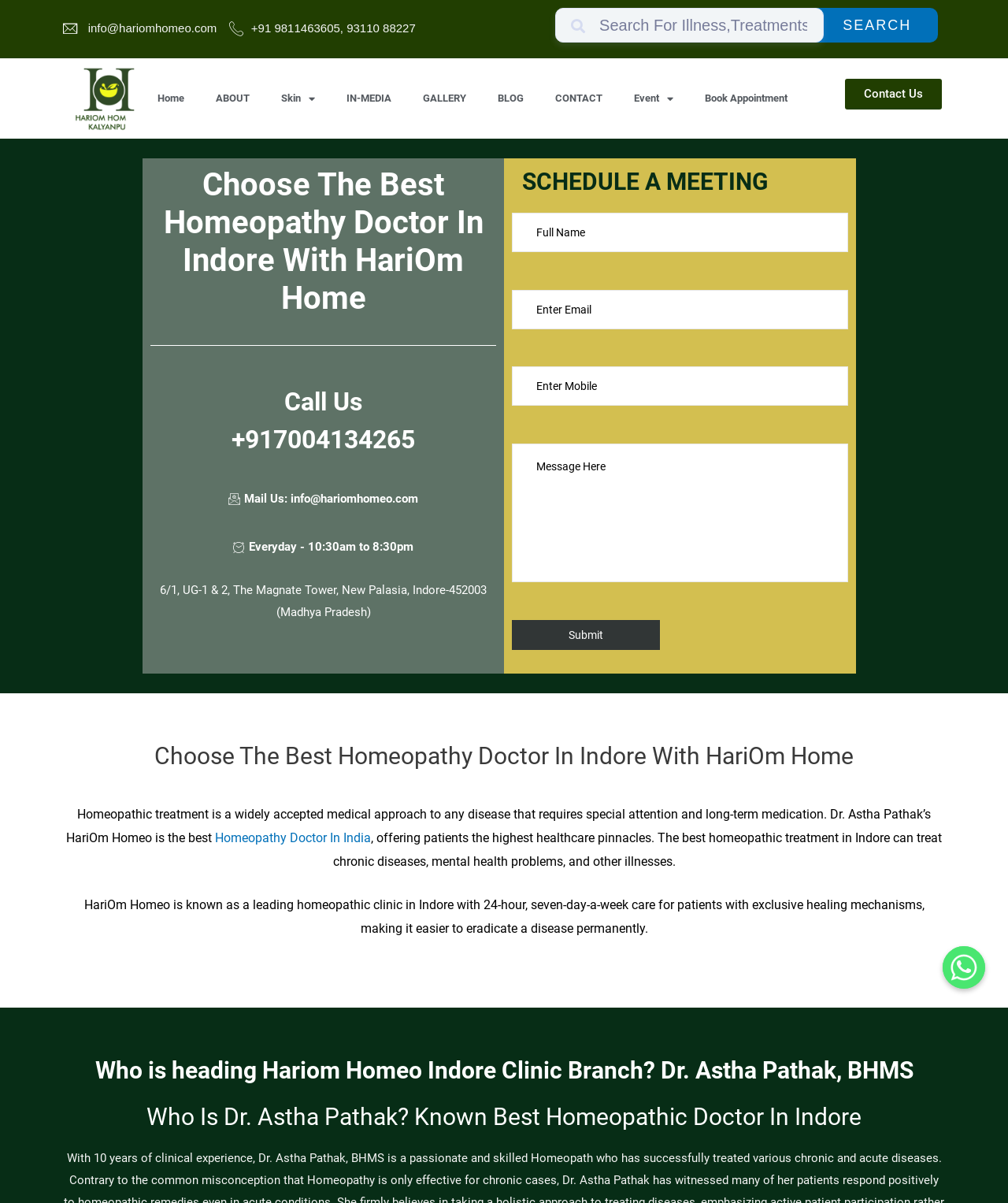Extract the bounding box coordinates for the described element: "IN-MEDIA". The coordinates should be represented as four float numbers between 0 and 1: [left, top, right, bottom].

[0.328, 0.067, 0.404, 0.097]